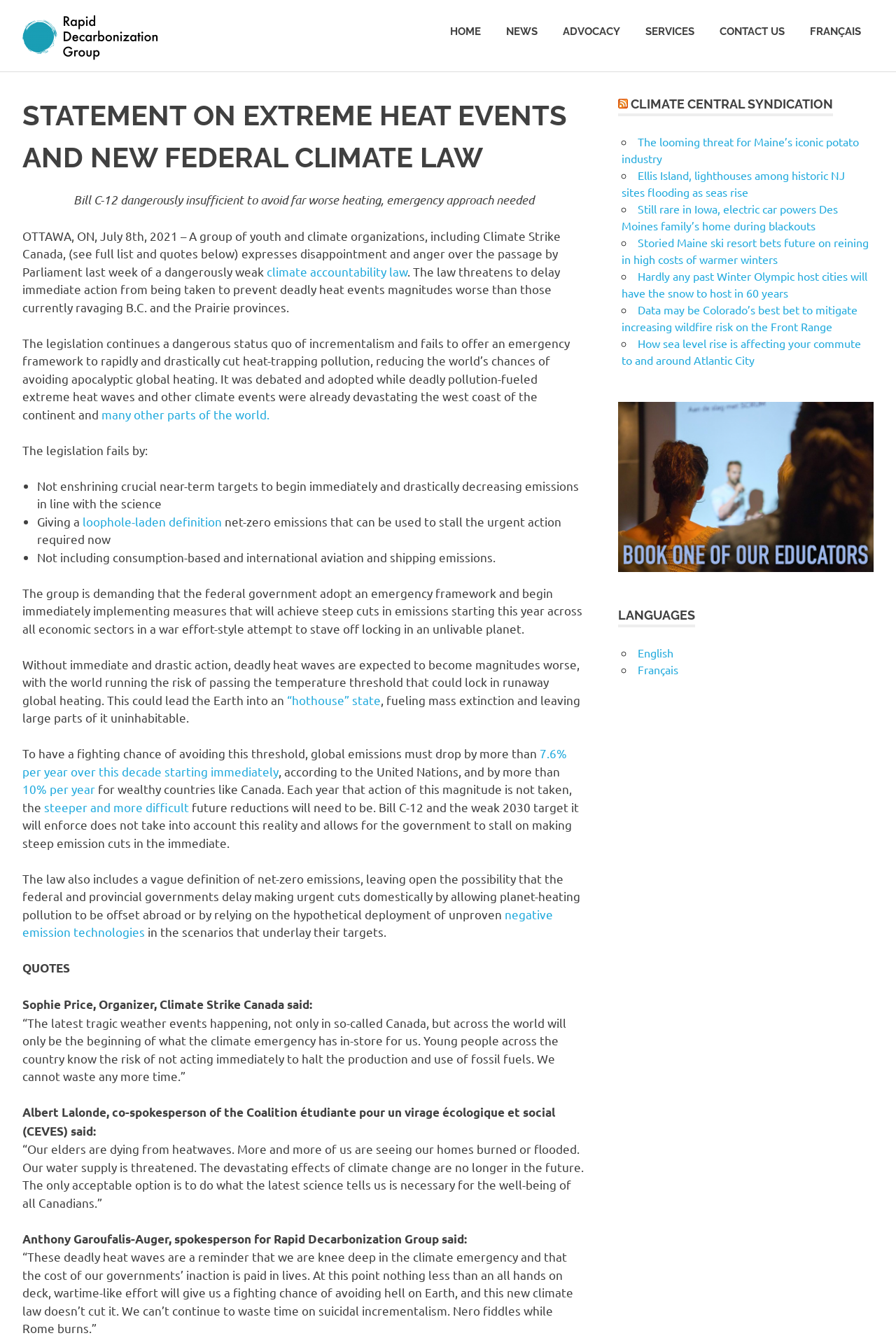What is the primary heading on this webpage?

STATEMENT ON EXTREME HEAT EVENTS AND NEW FEDERAL CLIMATE LAW